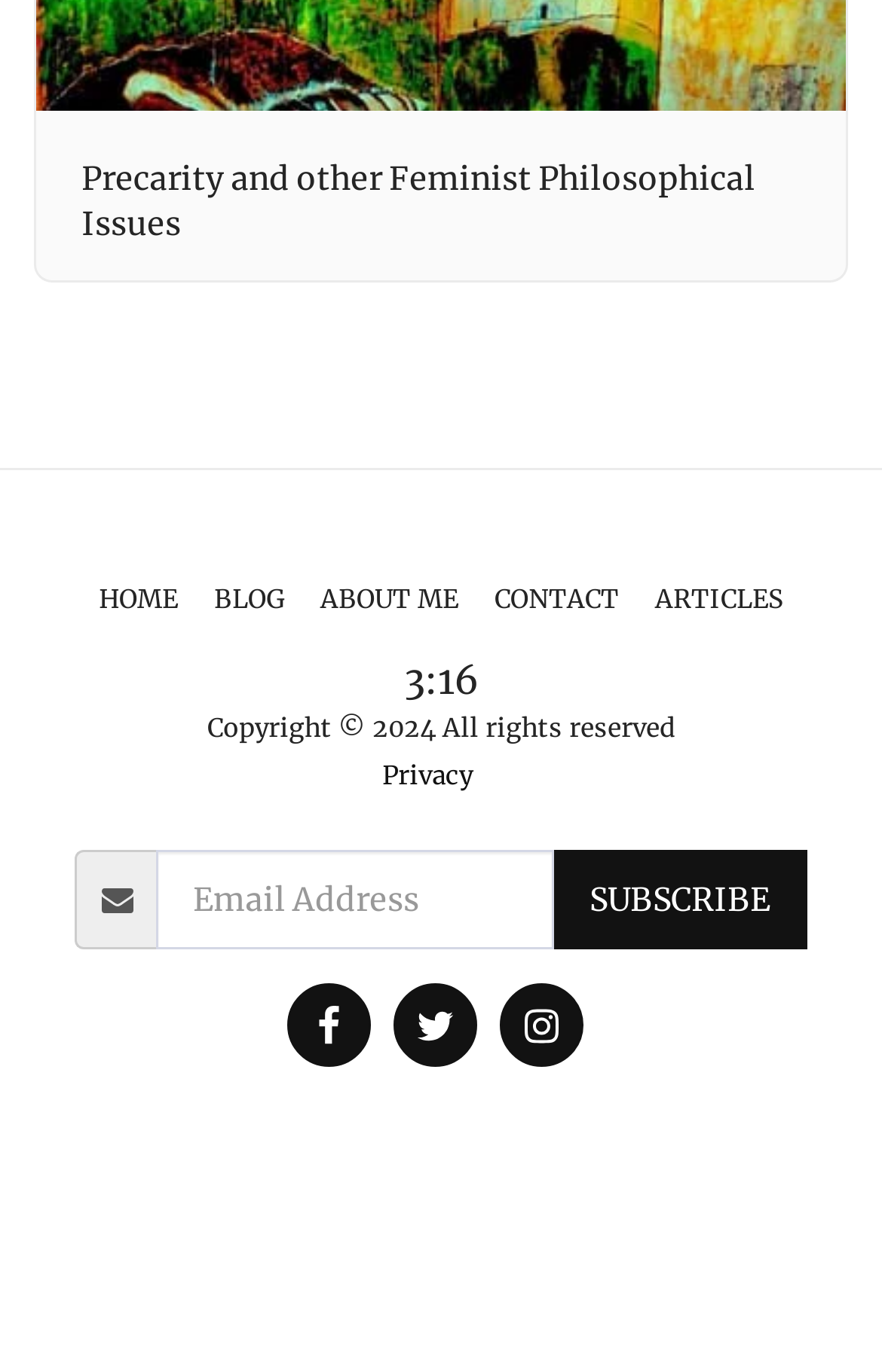Please find and report the bounding box coordinates of the element to click in order to perform the following action: "Enter email address". The coordinates should be expressed as four float numbers between 0 and 1, in the format [left, top, right, bottom].

[0.177, 0.62, 0.629, 0.693]